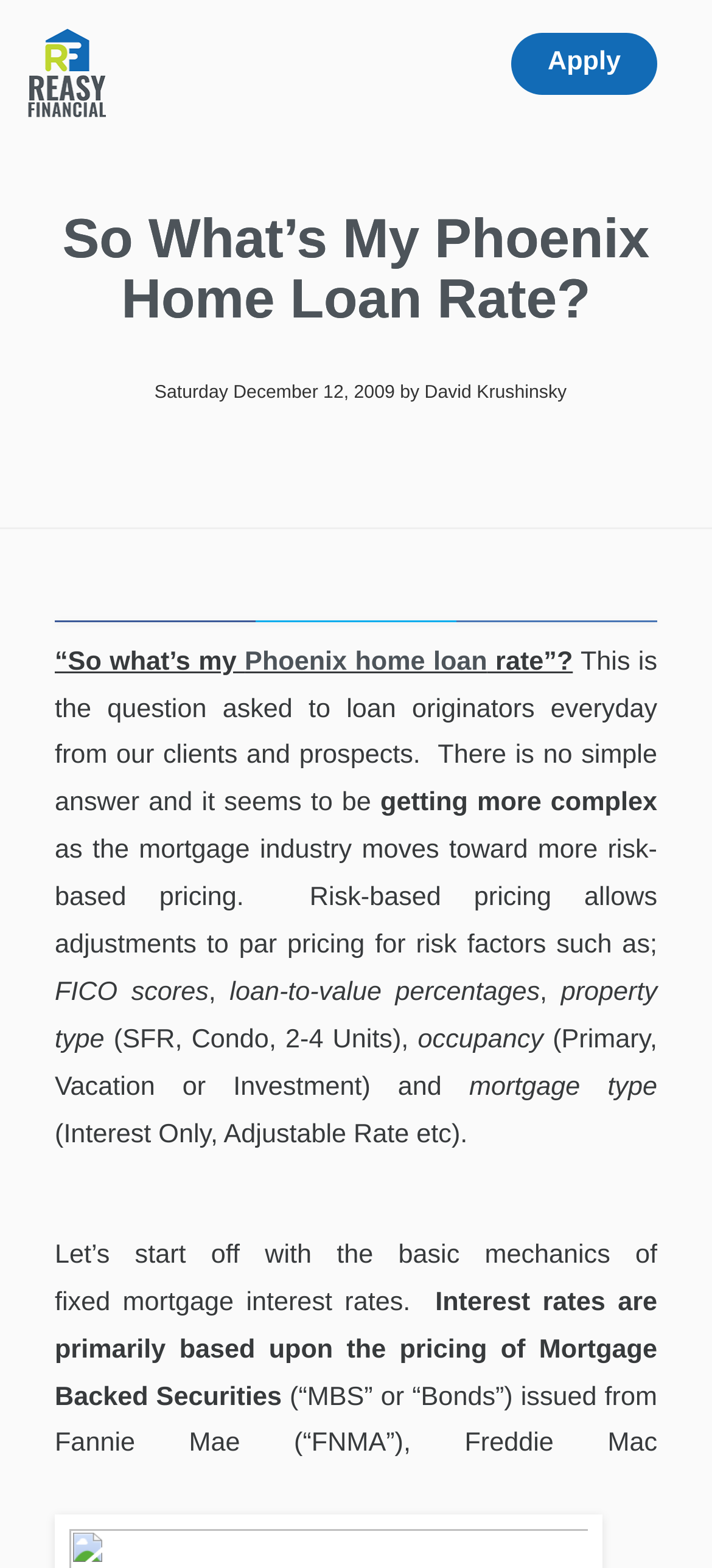What is the address of David Krushinsky's office?
Look at the image and provide a short answer using one word or a phrase.

14100 N 83rd Ave B-230, Peoria, Arizona 85381